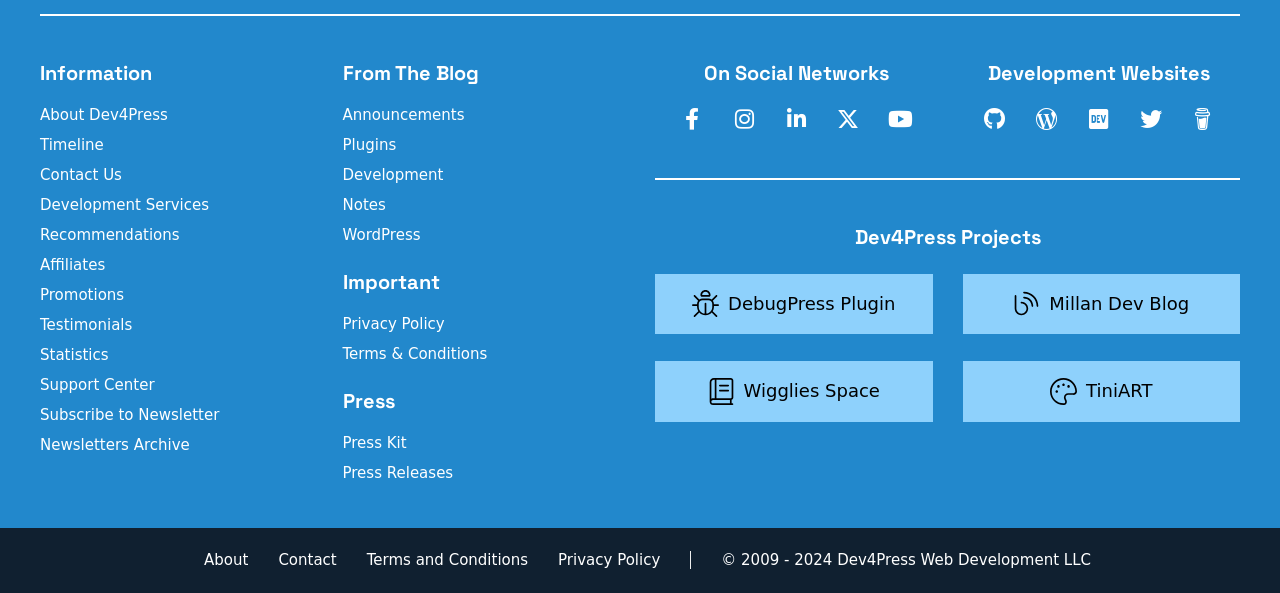Respond to the following question using a concise word or phrase: 
What is the first link under 'Information'?

About Dev4Press